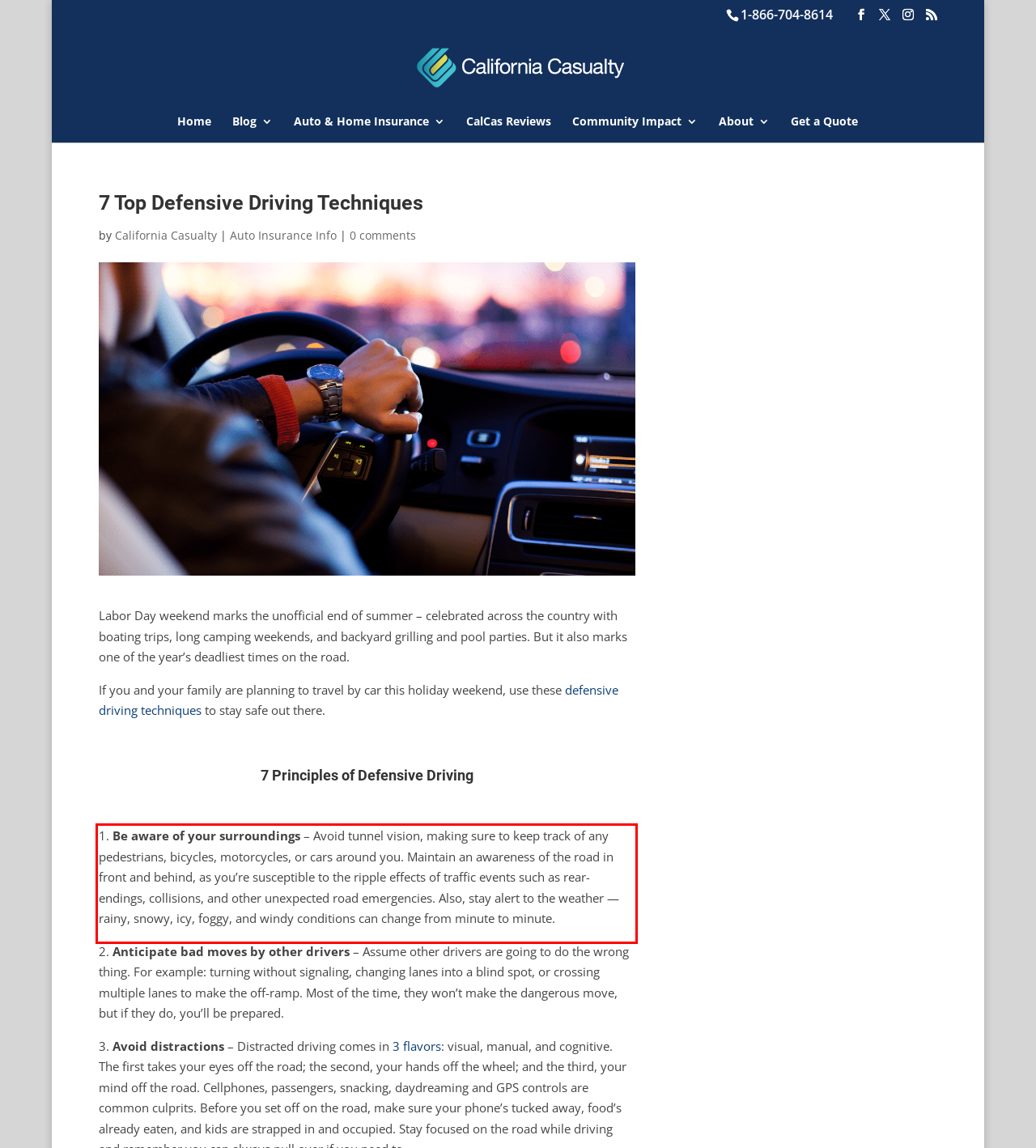You have a screenshot of a webpage, and there is a red bounding box around a UI element. Utilize OCR to extract the text within this red bounding box.

1. Be aware of your surroundings – Avoid tunnel vision, making sure to keep track of any pedestrians, bicycles, motorcycles, or cars around you. Maintain an awareness of the road in front and behind, as you’re susceptible to the ripple effects of traffic events such as rear-endings, collisions, and other unexpected road emergencies. Also, stay alert to the weather — rainy, snowy, icy, foggy, and windy conditions can change from minute to minute.